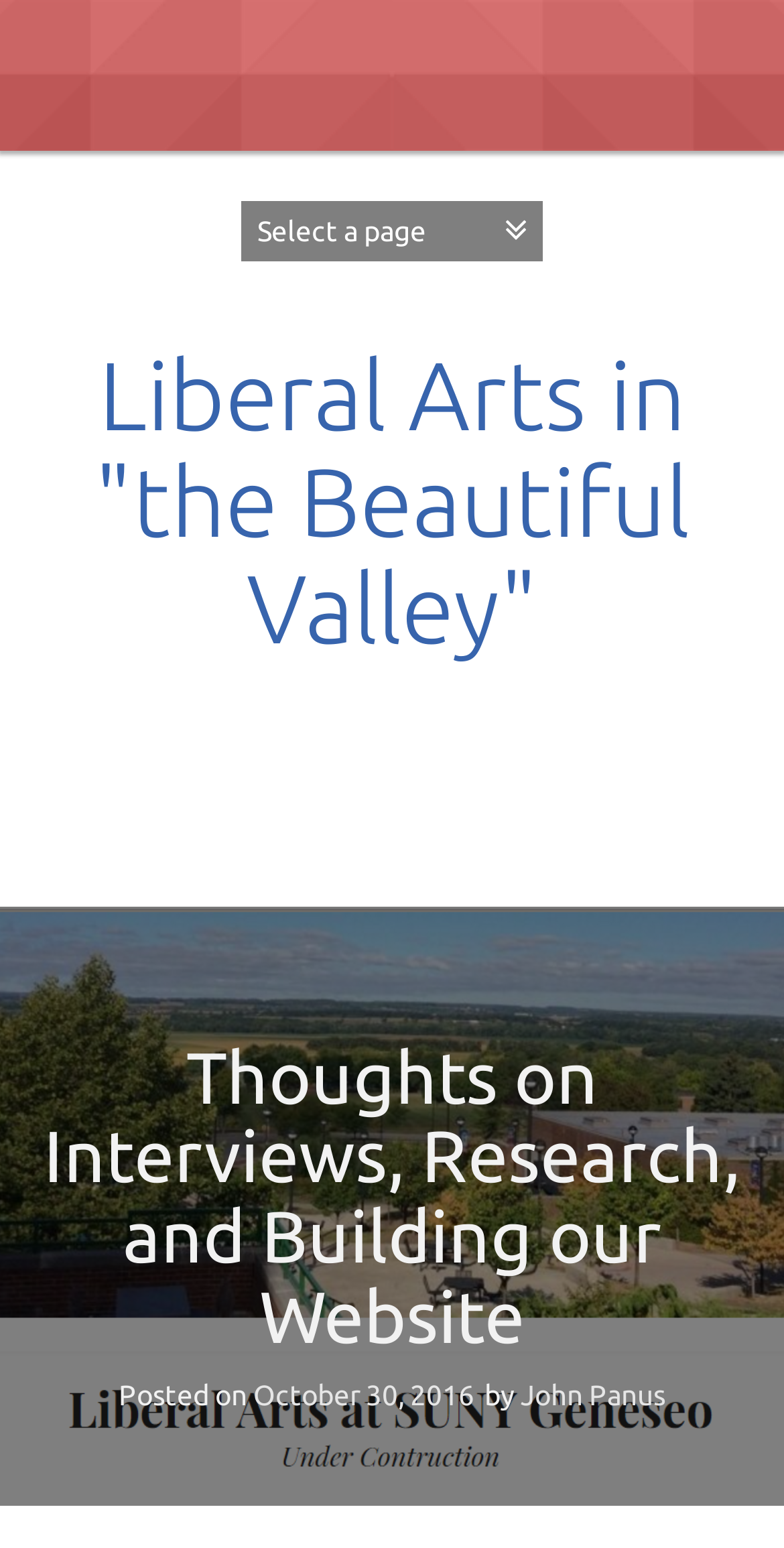Please provide the bounding box coordinates for the UI element as described: ""request for recognition"". The coordinates must be four floats between 0 and 1, represented as [left, top, right, bottom].

None